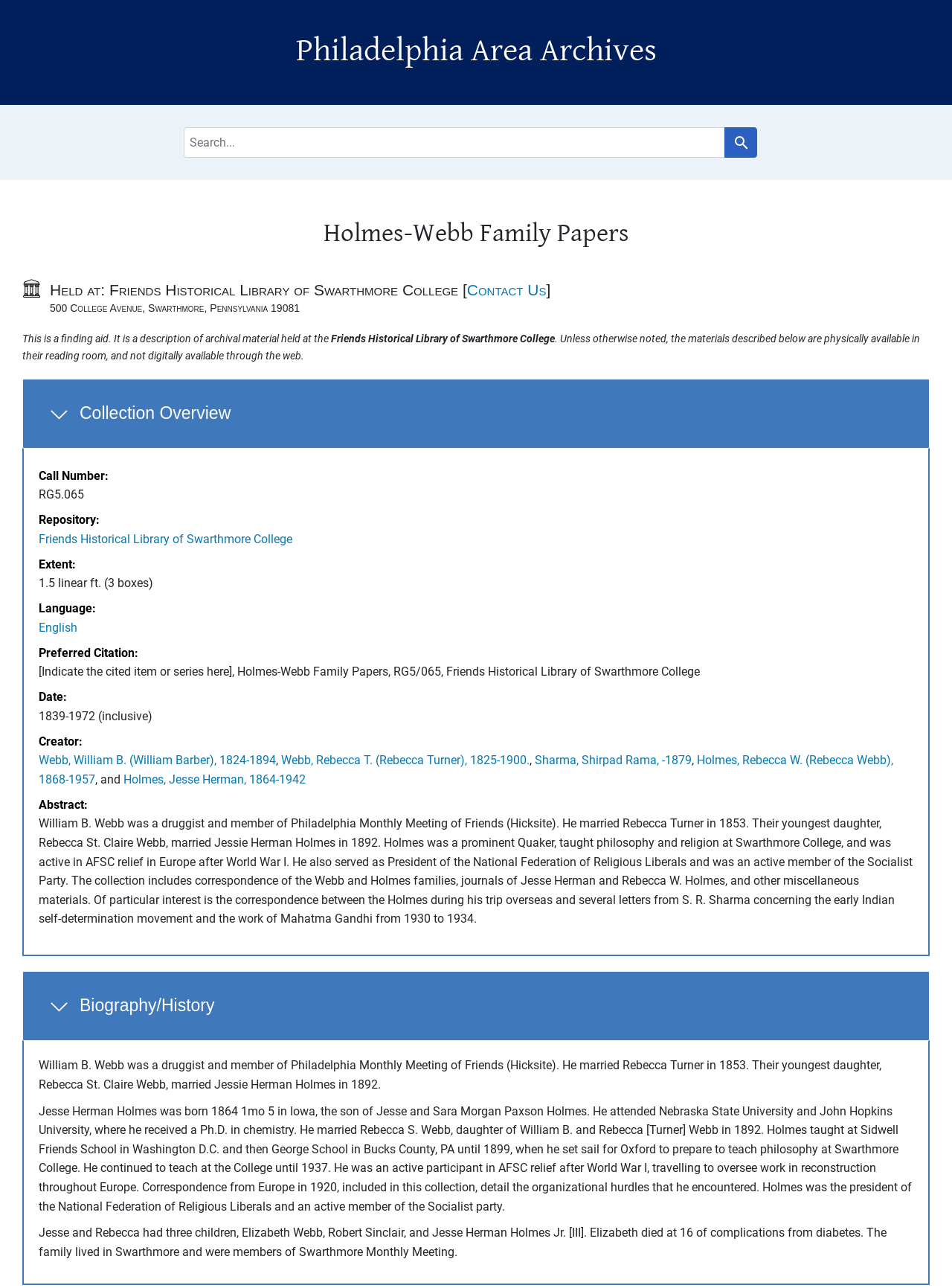Locate and extract the headline of this webpage.

Philadelphia Area Archives